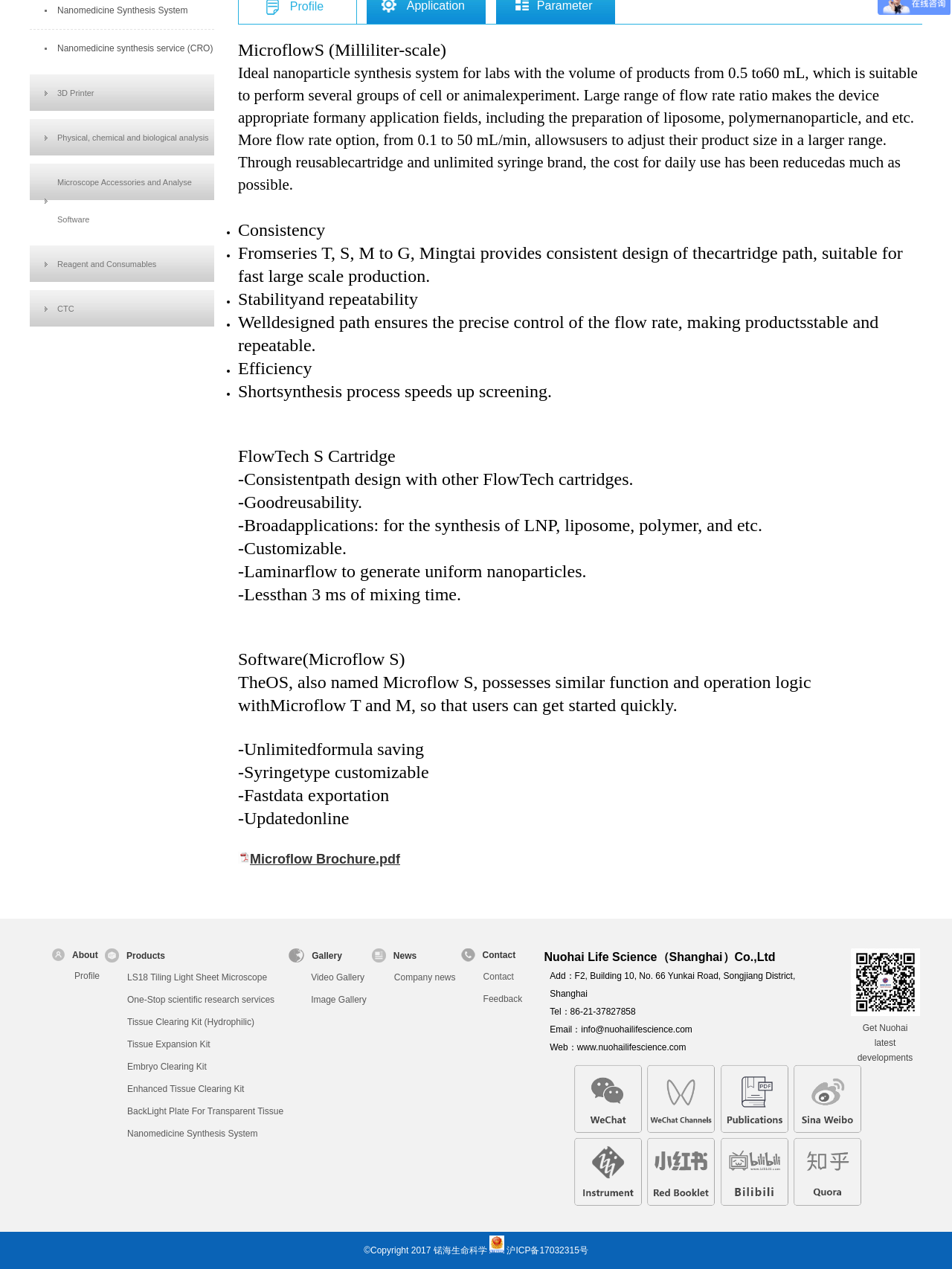Find the bounding box coordinates of the UI element according to this description: "Tissue Clearing Kit (Hydrophilic)".

[0.11, 0.797, 0.298, 0.814]